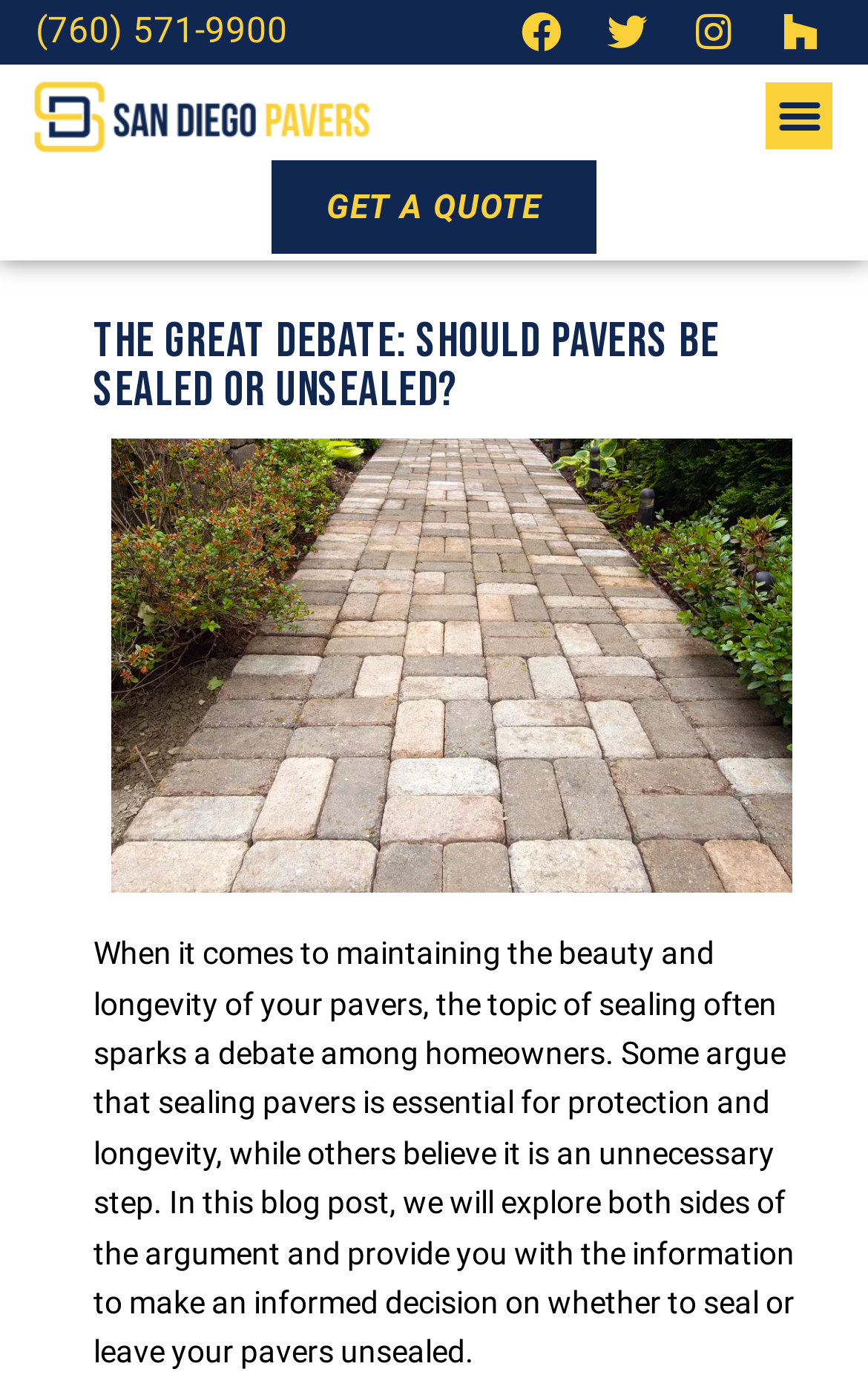Refer to the screenshot and give an in-depth answer to this question: How many social media links are at the top of the webpage?

I counted the number of link elements at the top of the webpage with social media icons, and there are four of them: Facebook, Twitter, Instagram, and Houzz.